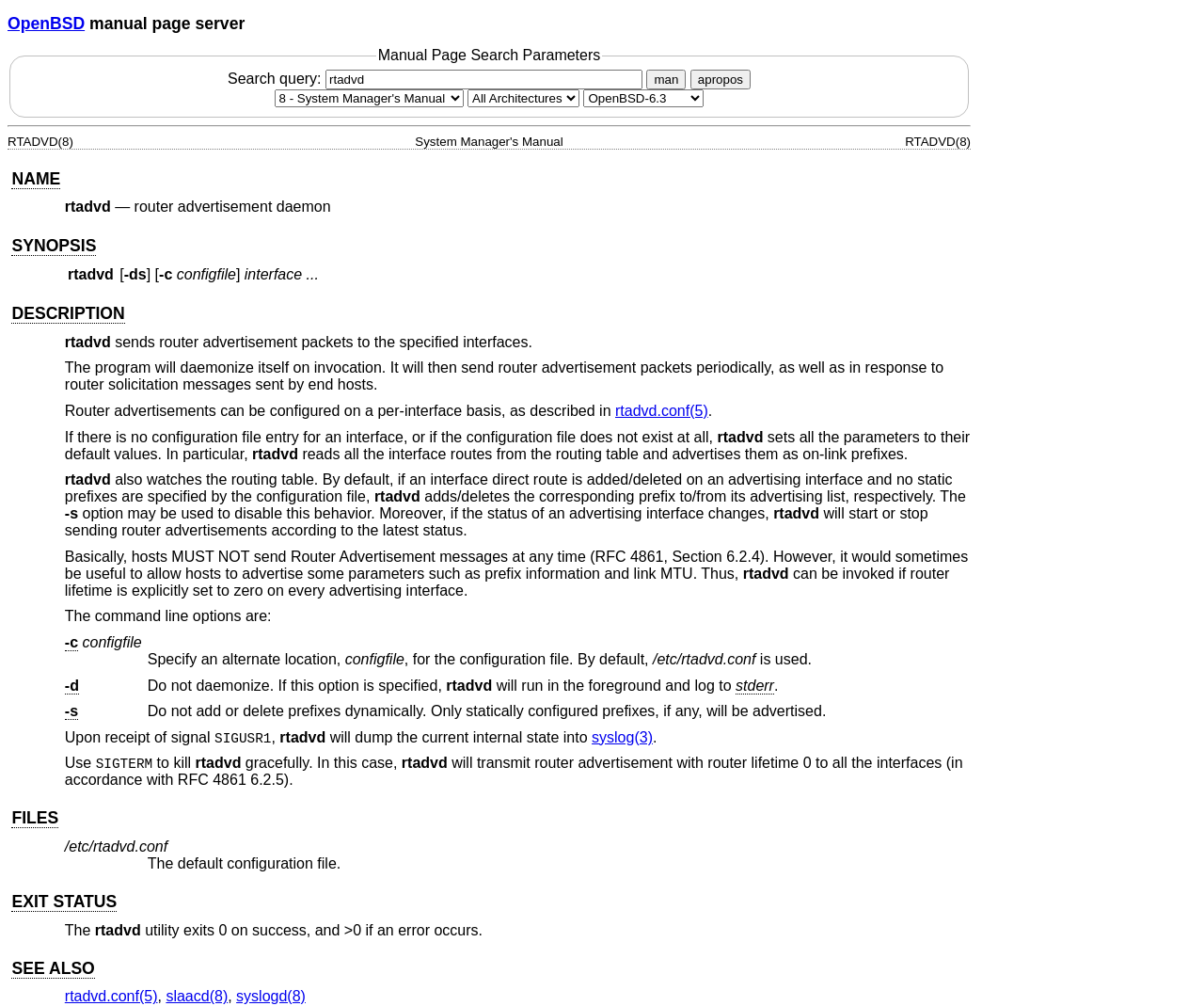Locate the UI element described as follows: "Twitter". Return the bounding box coordinates as four float numbers between 0 and 1 in the order [left, top, right, bottom].

None